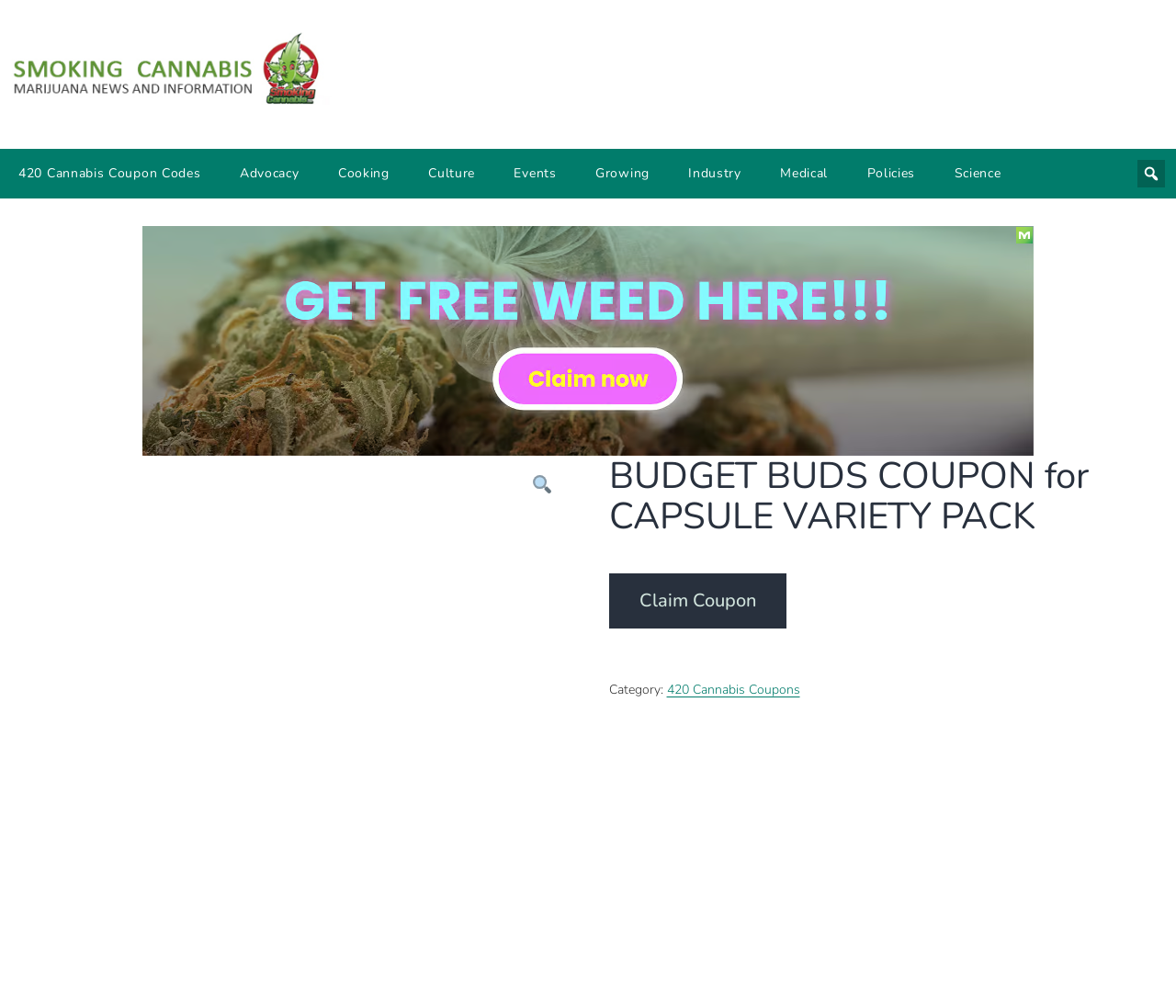Provide the bounding box coordinates of the UI element that matches the description: "Culture".

[0.354, 0.148, 0.414, 0.197]